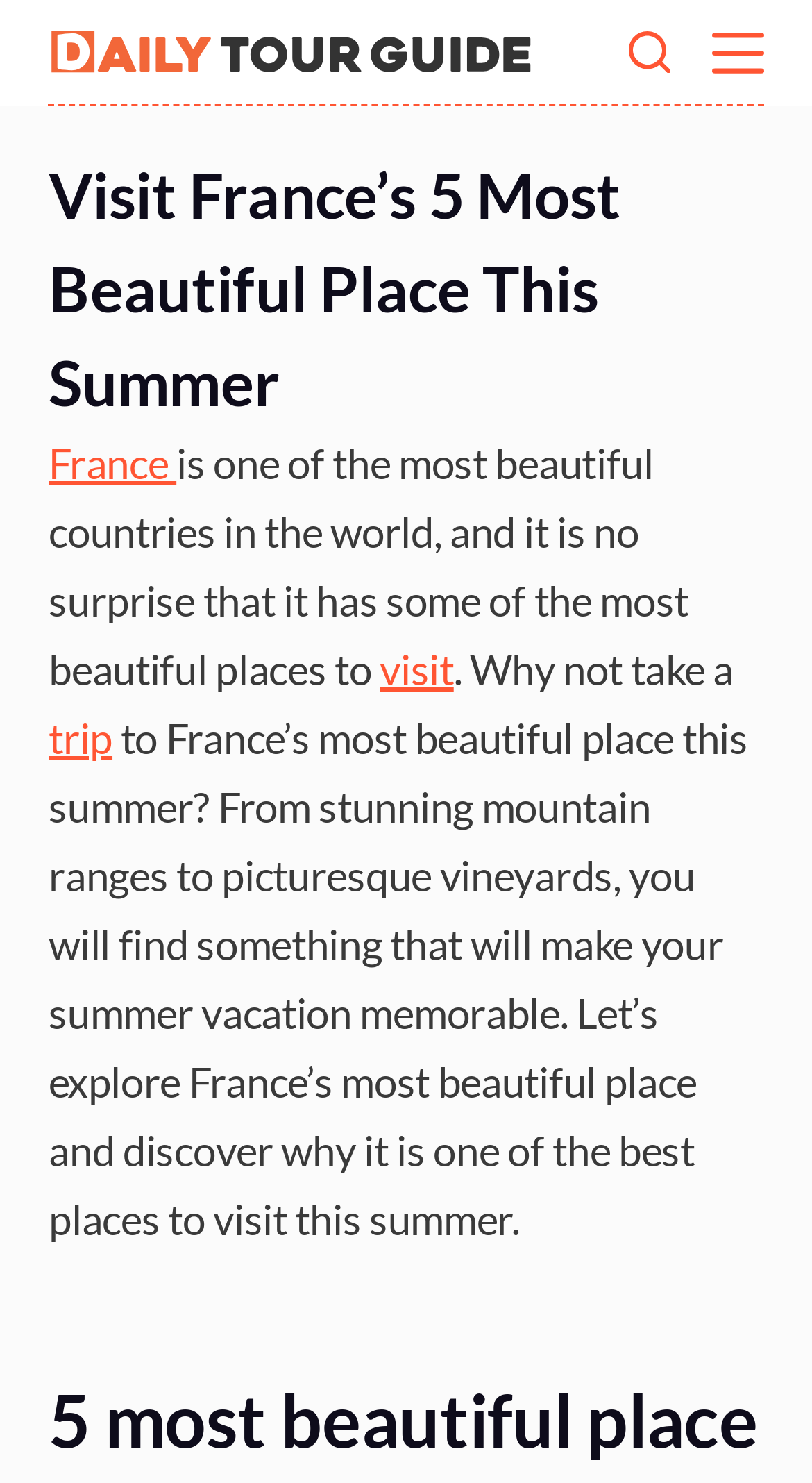What is the suggested activity in the webpage?
Refer to the image and provide a thorough answer to the question.

I analyzed the sentence structure and found that the link 'trip' is part of a sentence suggesting the user to 'take a trip' to France's most beautiful places.